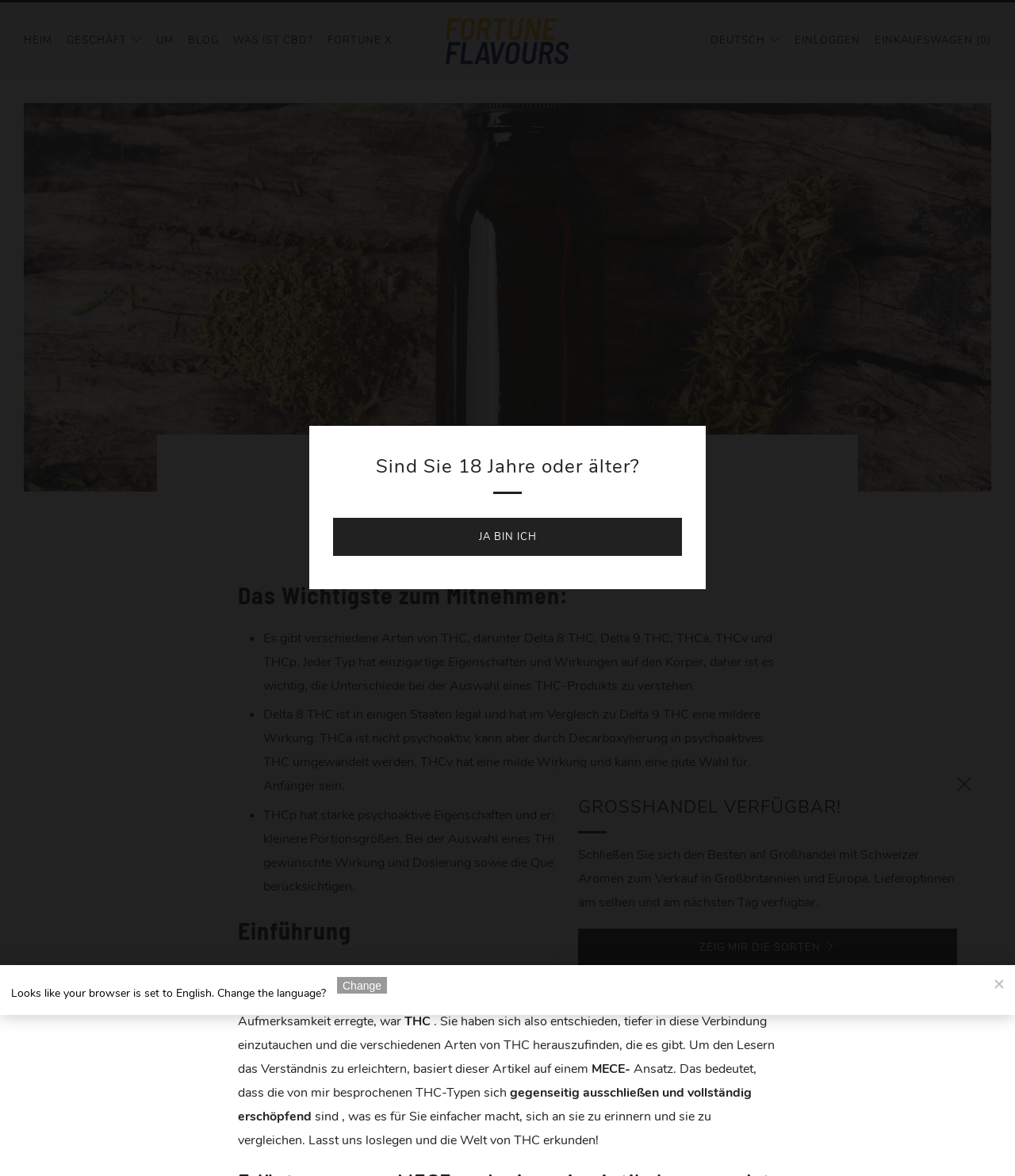Kindly determine the bounding box coordinates for the clickable area to achieve the given instruction: "Go to the 'HEIM' page".

[0.023, 0.024, 0.052, 0.045]